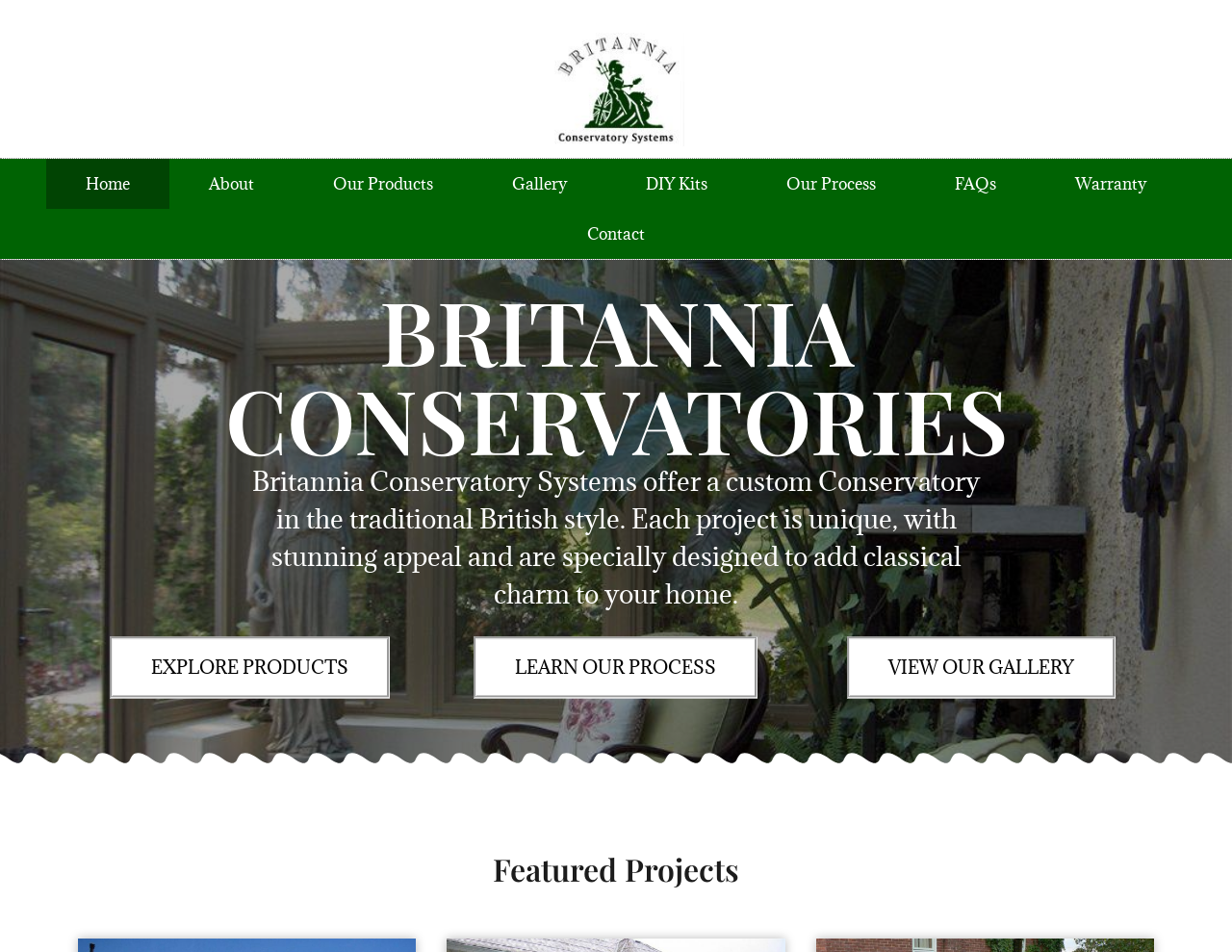Locate the bounding box coordinates of the area to click to fulfill this instruction: "click the Home link". The bounding box should be presented as four float numbers between 0 and 1, in the order [left, top, right, bottom].

[0.038, 0.167, 0.138, 0.219]